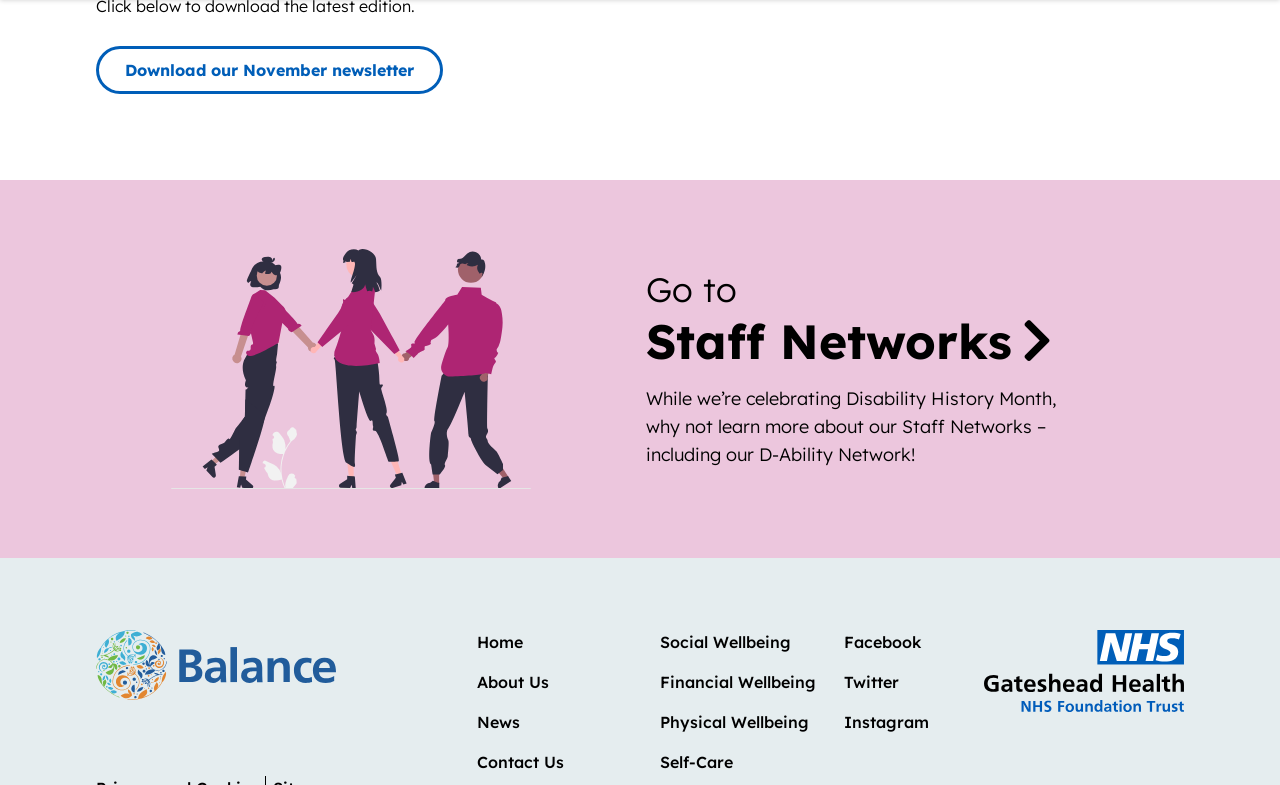Using the provided description Self-Care, find the bounding box coordinates for the UI element. Provide the coordinates in (top-left x, top-left y, bottom-right x, bottom-right y) format, ensuring all values are between 0 and 1.

[0.516, 0.957, 0.573, 0.983]